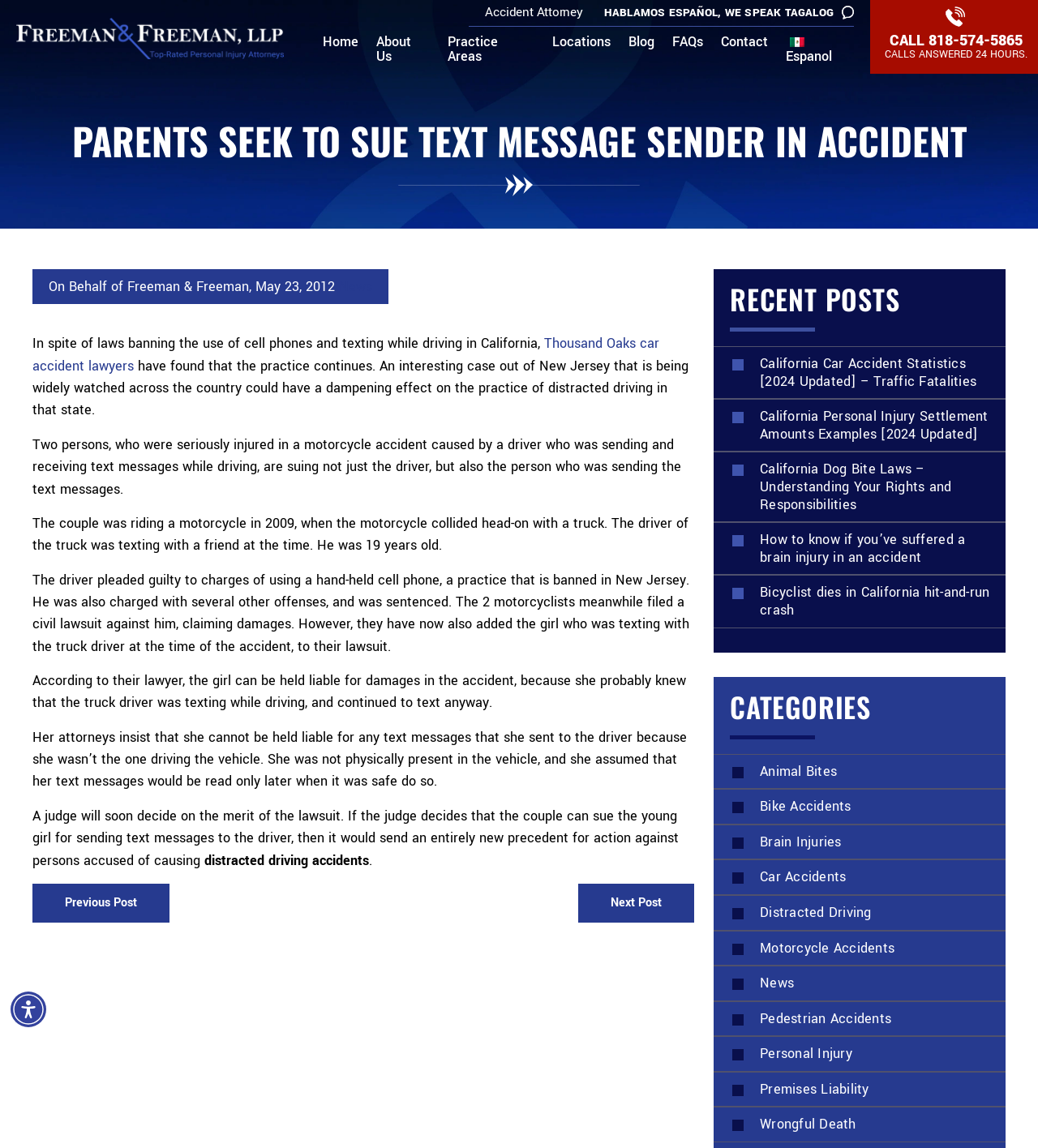Can you identify and provide the main heading of the webpage?

PARENTS SEEK TO SUE TEXT MESSAGE SENDER IN ACCIDENT